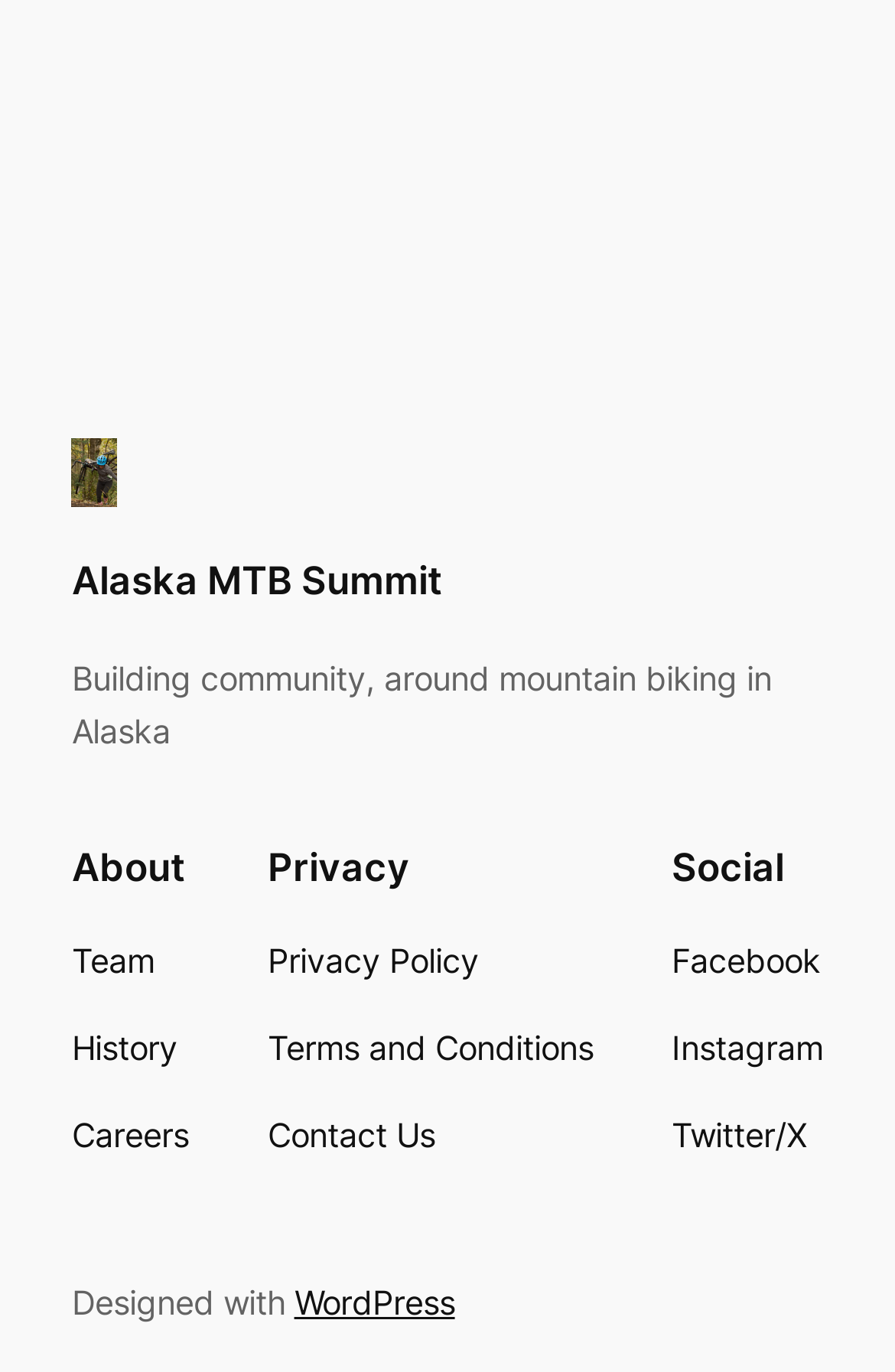Identify the bounding box of the HTML element described here: "Alaska MTB Summit". Provide the coordinates as four float numbers between 0 and 1: [left, top, right, bottom].

[0.08, 0.406, 0.493, 0.44]